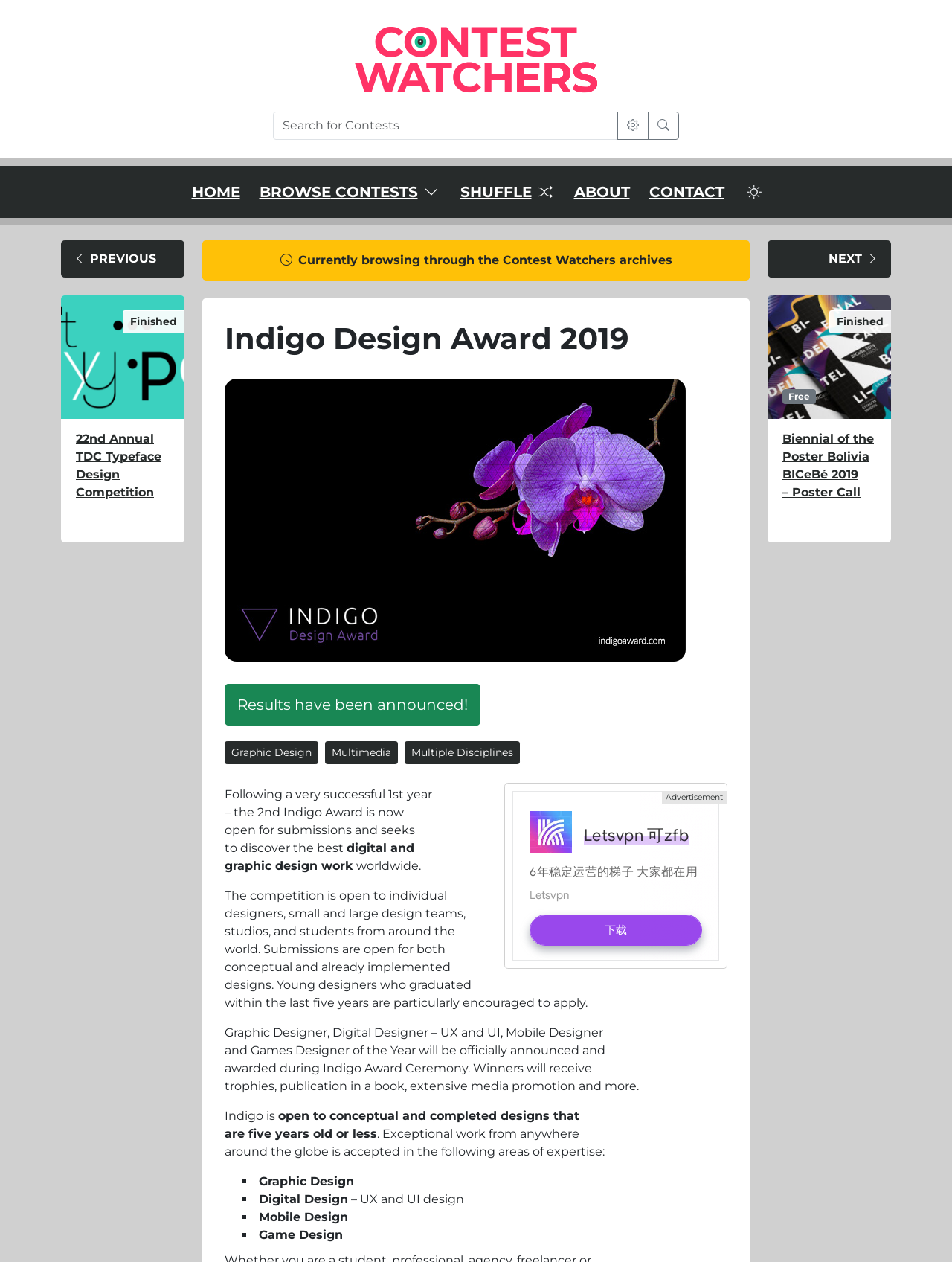Determine the bounding box coordinates of the clickable element to complete this instruction: "View the results of the Indigo Design Award". Provide the coordinates in the format of four float numbers between 0 and 1, [left, top, right, bottom].

[0.236, 0.542, 0.505, 0.575]